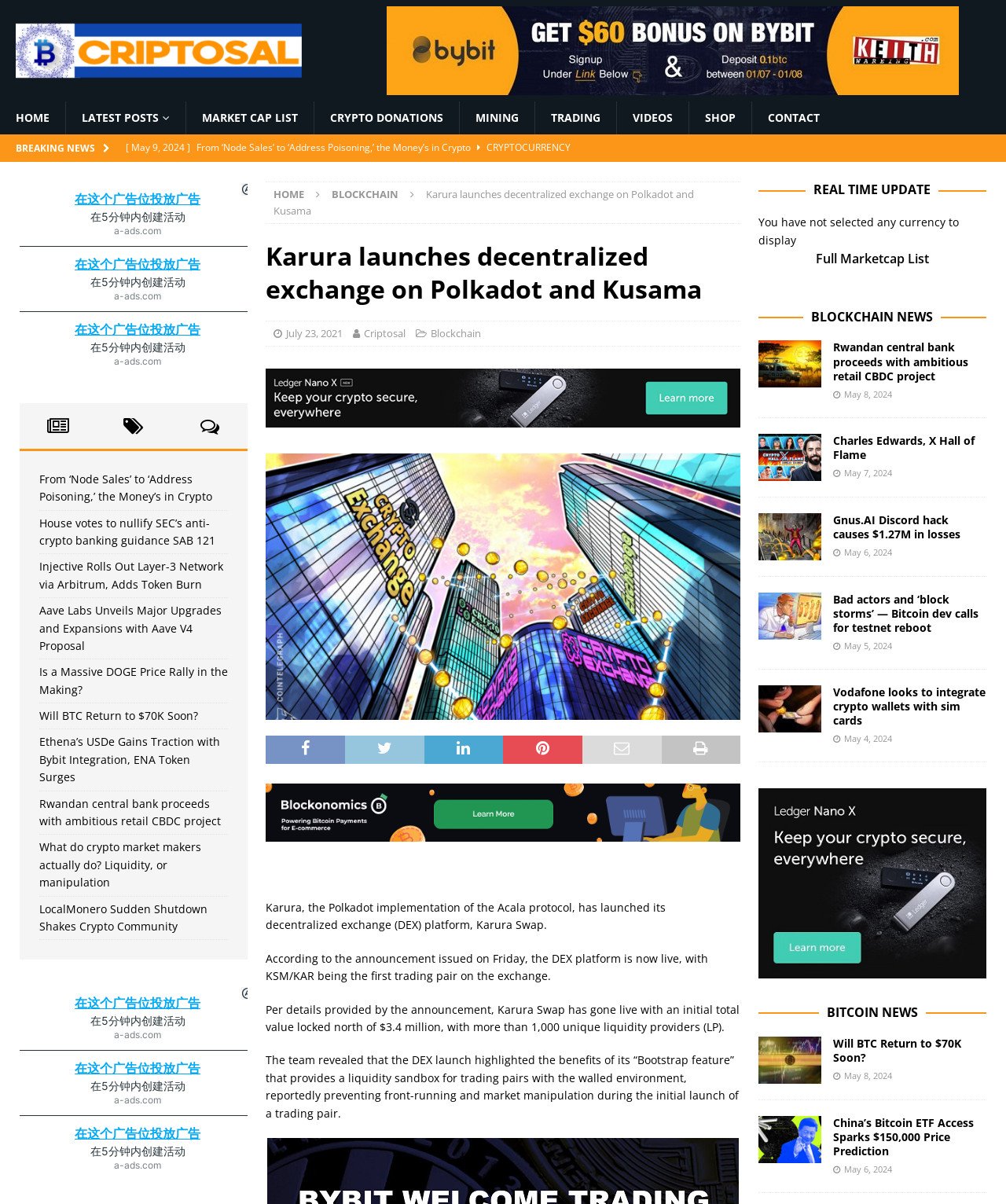What is the name of the decentralized exchange platform?
Using the image as a reference, give an elaborate response to the question.

The answer can be found in the article title 'Karura launches decentralized exchange on Polkadot and Kusama' and the text 'Karura, the Polkadot implementation of the Acala protocol, has launched its decentralized exchange (DEX) platform, Karura Swap.'